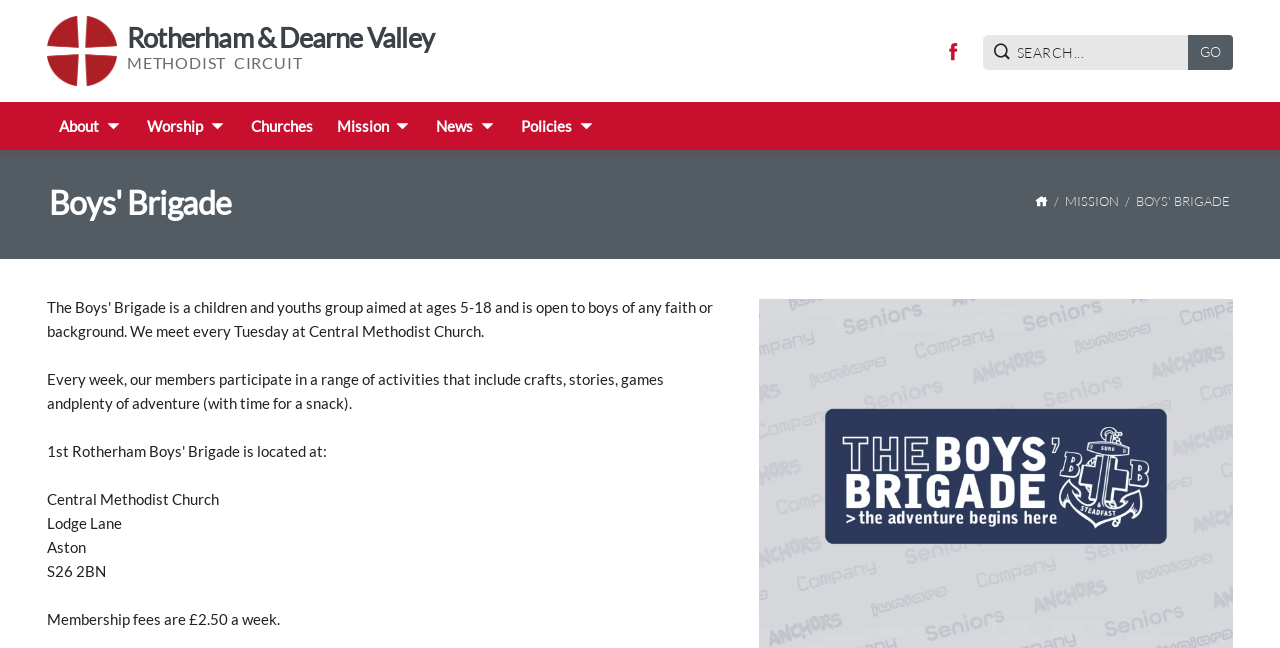Please identify the bounding box coordinates for the region that you need to click to follow this instruction: "Click the Home link".

[0.808, 0.297, 0.819, 0.322]